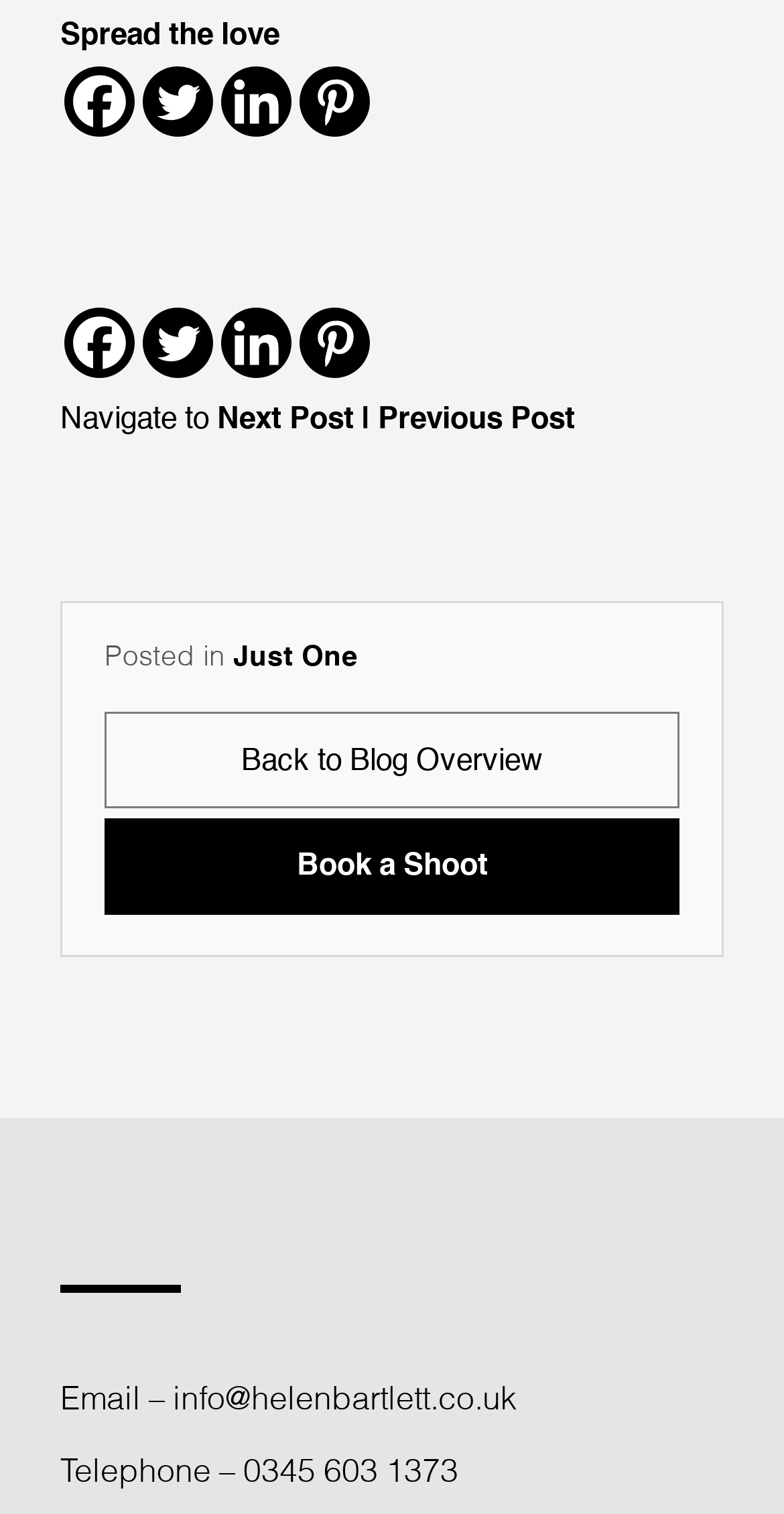Determine the bounding box coordinates of the clickable region to execute the instruction: "Share on Facebook". The coordinates should be four float numbers between 0 and 1, denoted as [left, top, right, bottom].

[0.082, 0.044, 0.172, 0.091]